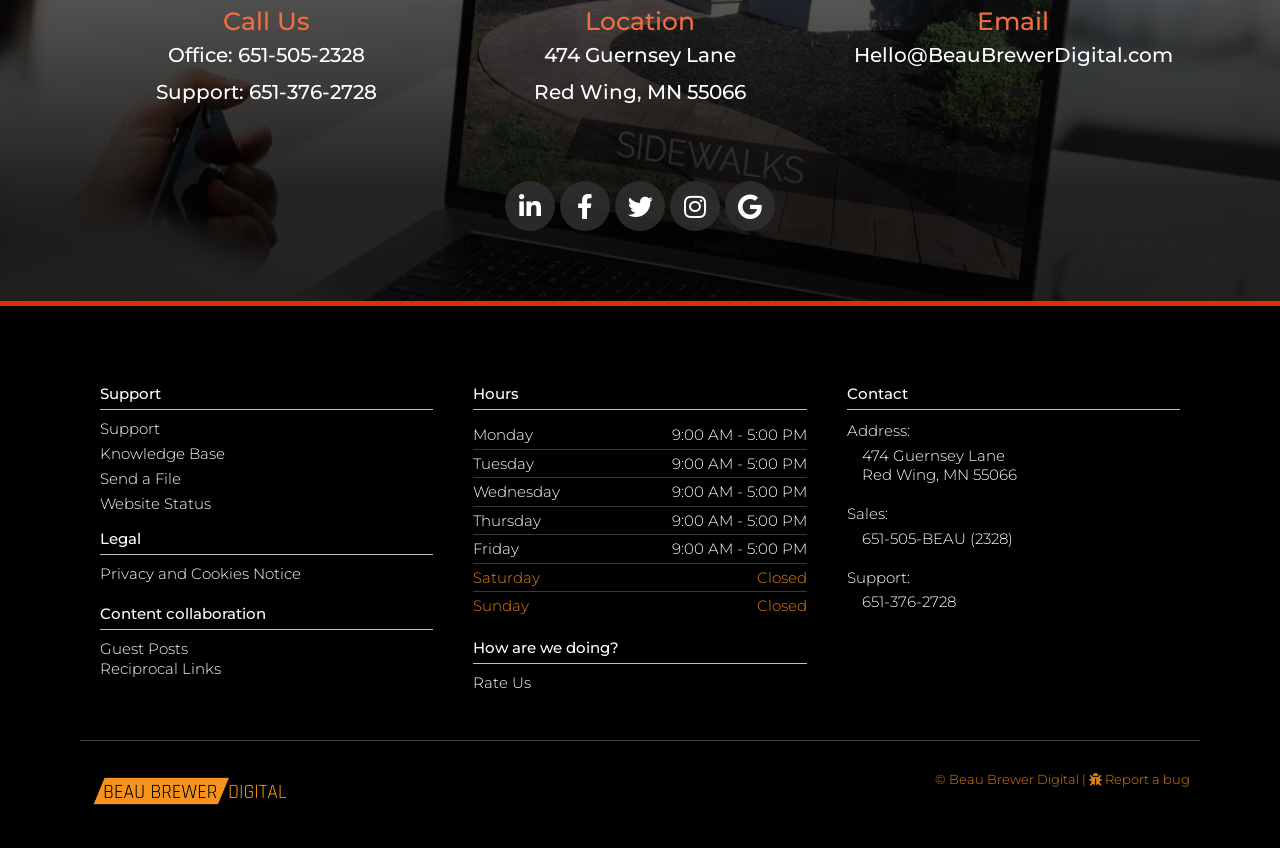Respond concisely with one word or phrase to the following query:
What is the office phone number?

651-505-2328